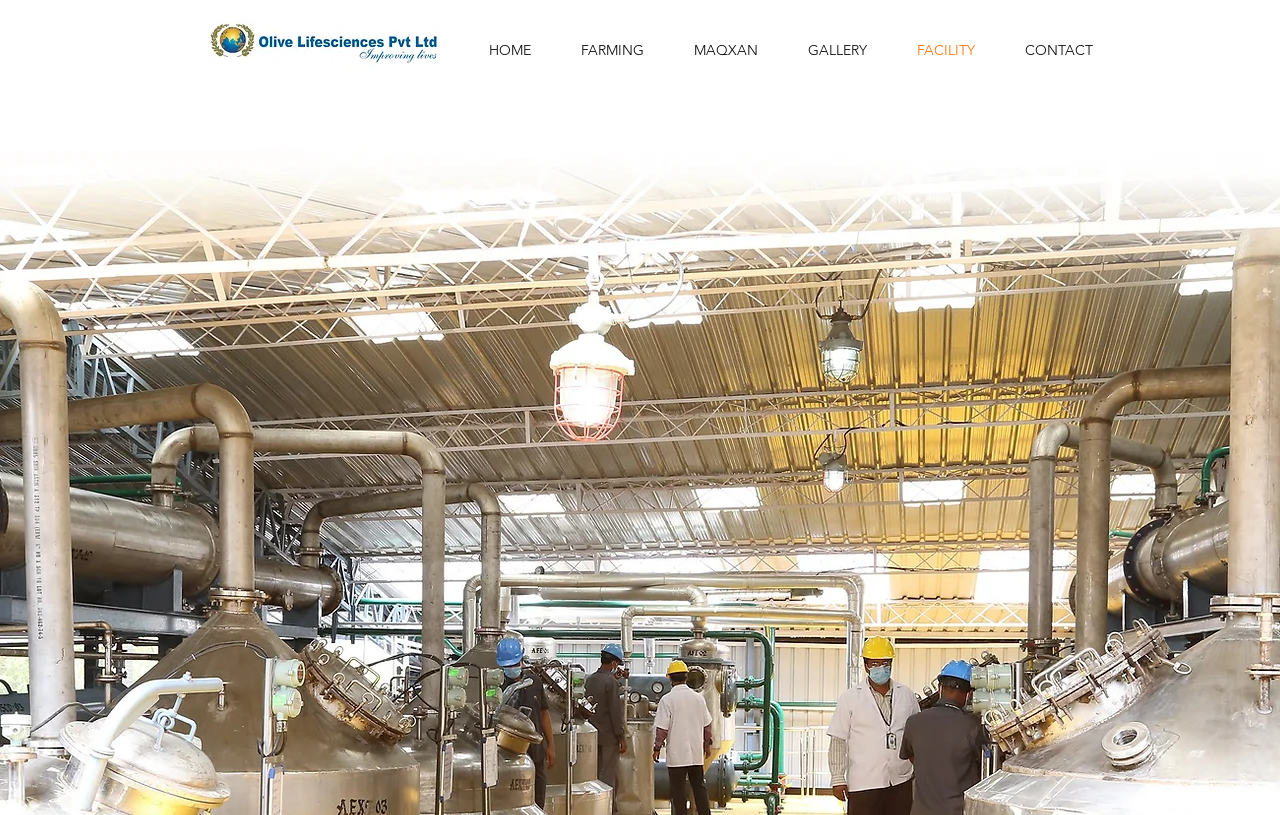Describe all significant elements and features of the webpage.

The webpage appears to be a company profile page, specifically for Olive Lifesciences, a cultivator and manufacturer of Lutein products from India. 

At the top of the page, there is a navigation menu with six links: HOME, FARMING, MAQXAN, GALLERY, FACILITY, and CONTACT. These links are positioned horizontally, with HOME on the left and CONTACT on the right. 

Below the navigation menu, there is a link with no text, which may be a logo or an image. This link is positioned near the top-left corner of the page.